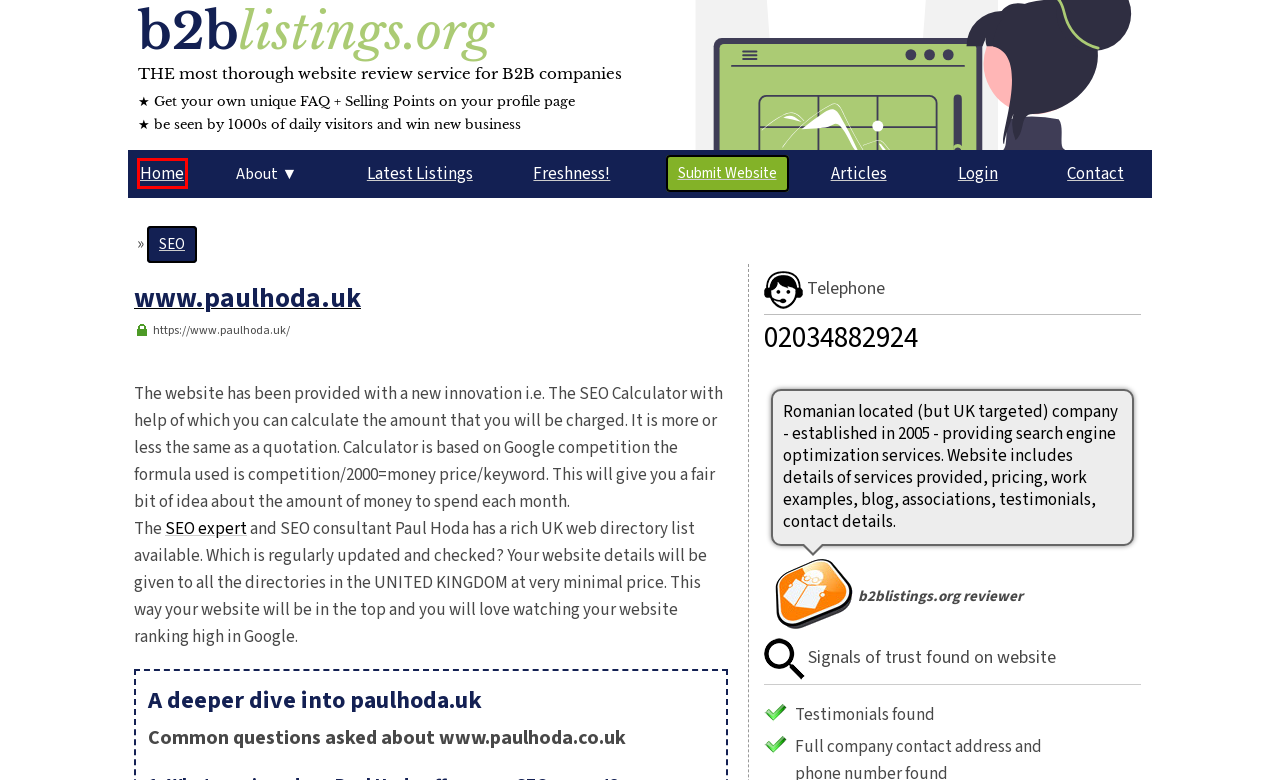Examine the screenshot of a webpage with a red rectangle bounding box. Select the most accurate webpage description that matches the new webpage after clicking the element within the bounding box. Here are the candidates:
A. B2B Listings | A Human-Review B2B Directory
B. b2blistings.org: B2B Related Articles
C. Directory of business to business related websites
D. Newly added listings to b2blistings.org
E. Curating our B2B directory
F. Privacy Policy for b2blistings.org
G. Directory of Advertising and Marketing > SEO related websites
H. Paul Hoda SEO Expert UK: The Best Search Engine Optimisation in London UK

A